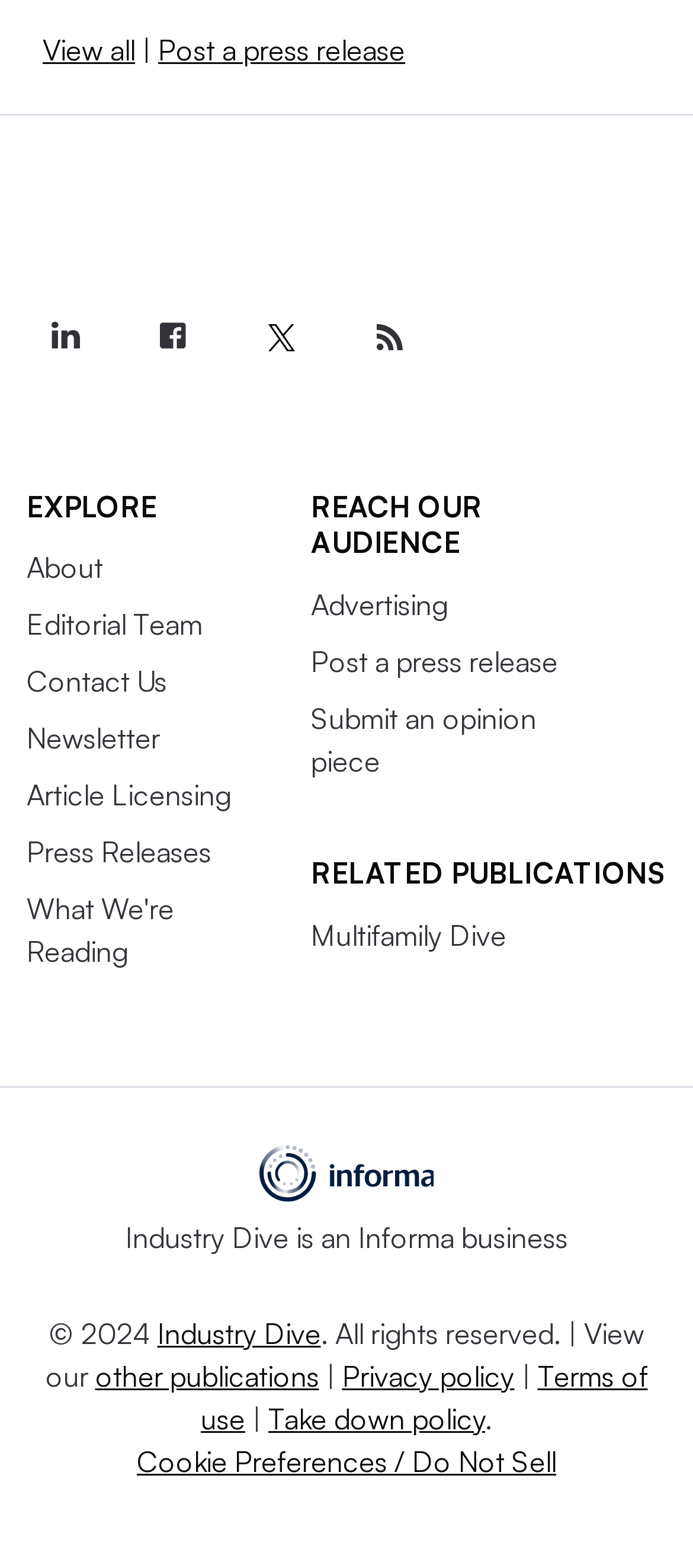Please indicate the bounding box coordinates for the clickable area to complete the following task: "Explore About". The coordinates should be specified as four float numbers between 0 and 1, i.e., [left, top, right, bottom].

[0.038, 0.351, 0.149, 0.373]